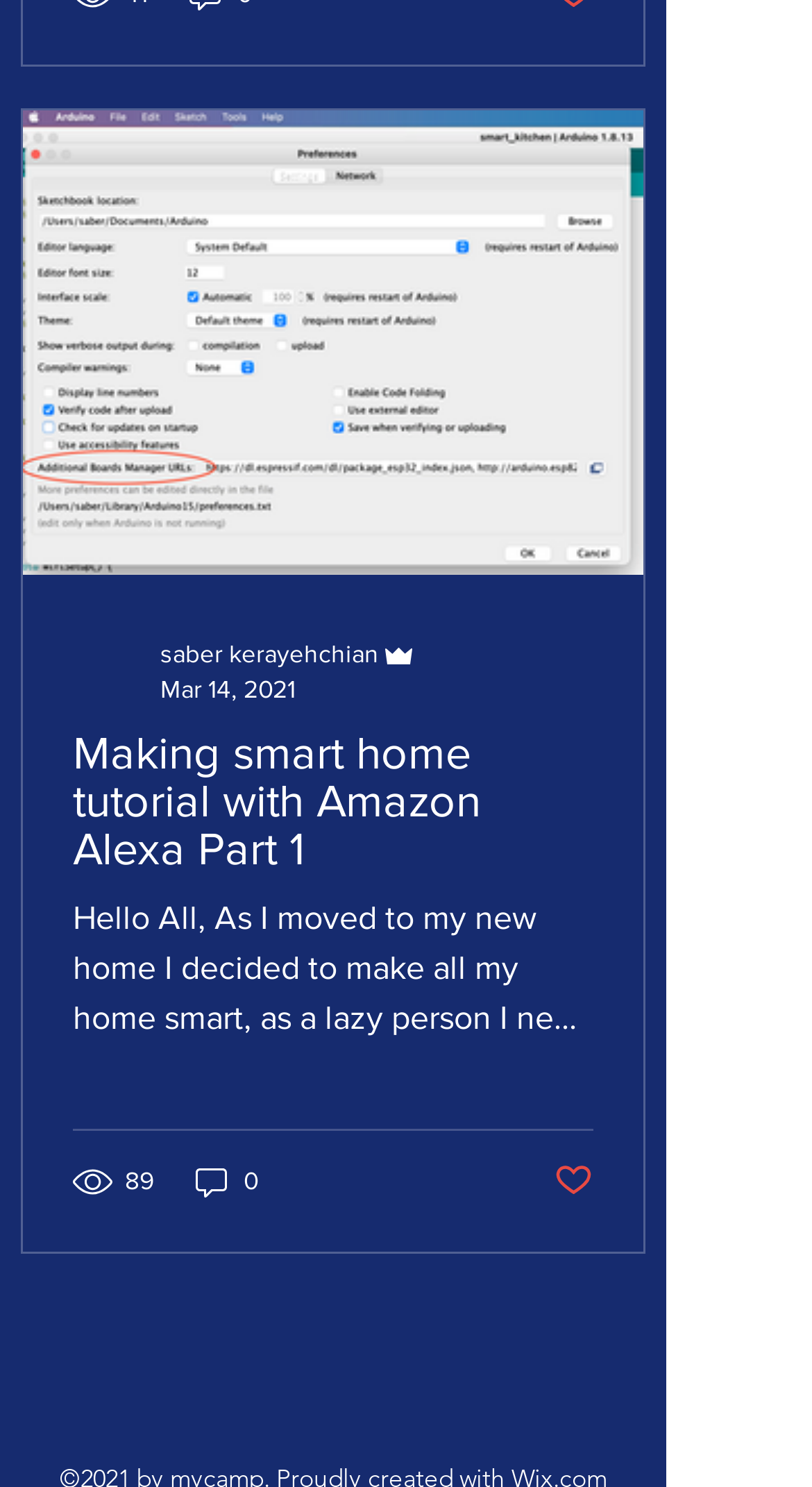Utilize the information from the image to answer the question in detail:
What social media platforms are available in the social bar?

The social media platforms can be found in the social bar section at the bottom of the page, where there are links to Facebook, Twitter, and LinkedIn.